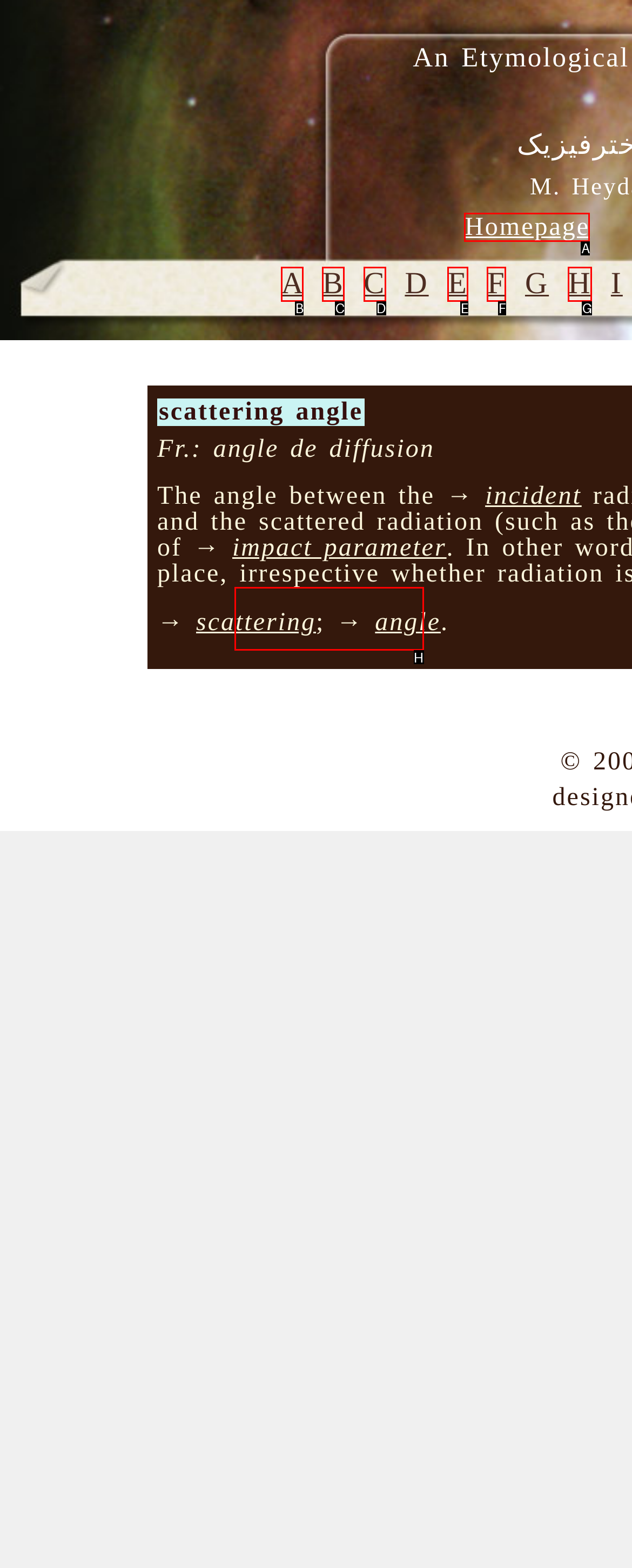Identify the letter of the correct UI element to fulfill the task: go to homepage from the given options in the screenshot.

A